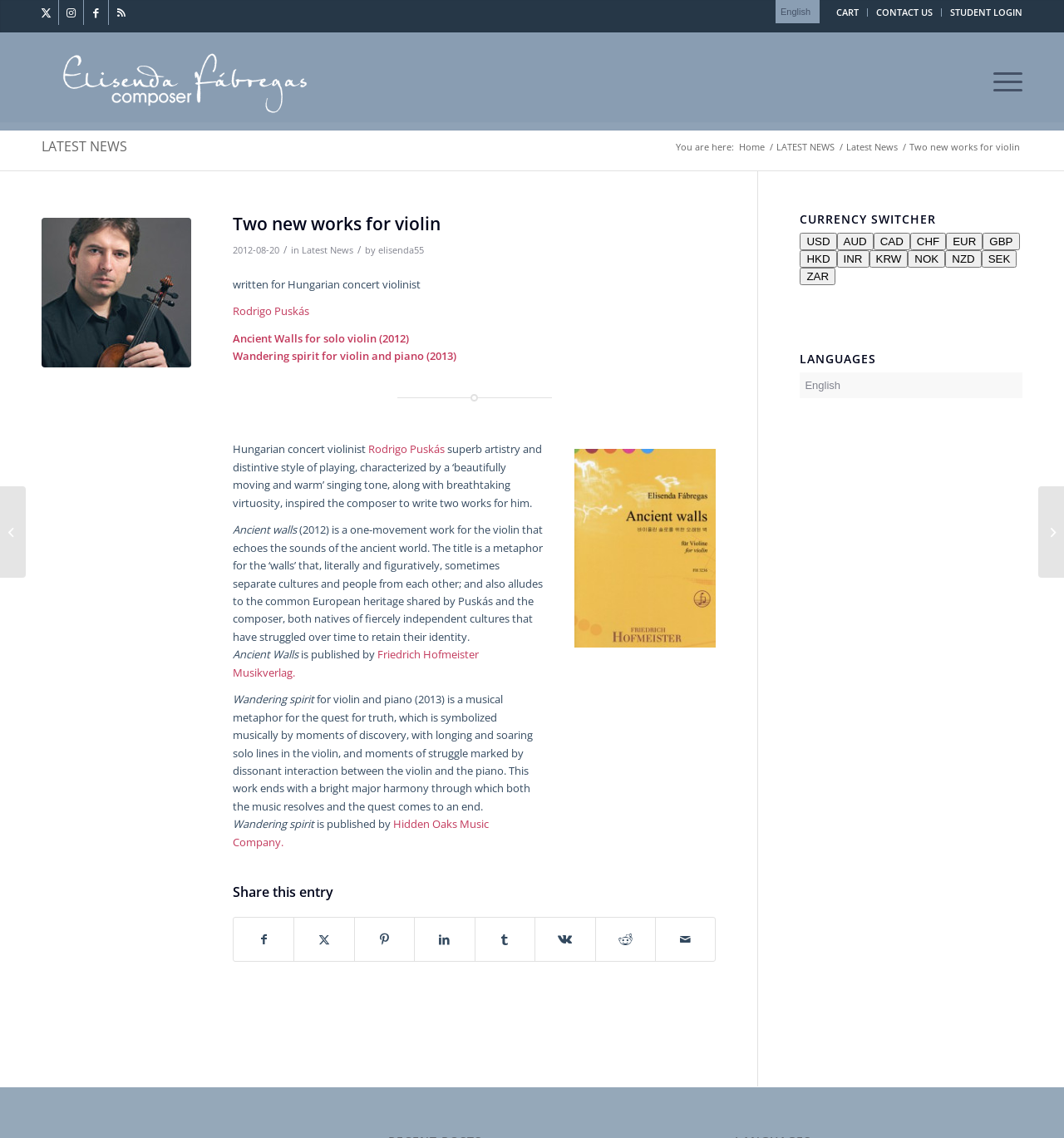What is the name of the violinist?
Based on the image, answer the question with a single word or brief phrase.

Rodrigo Puskás